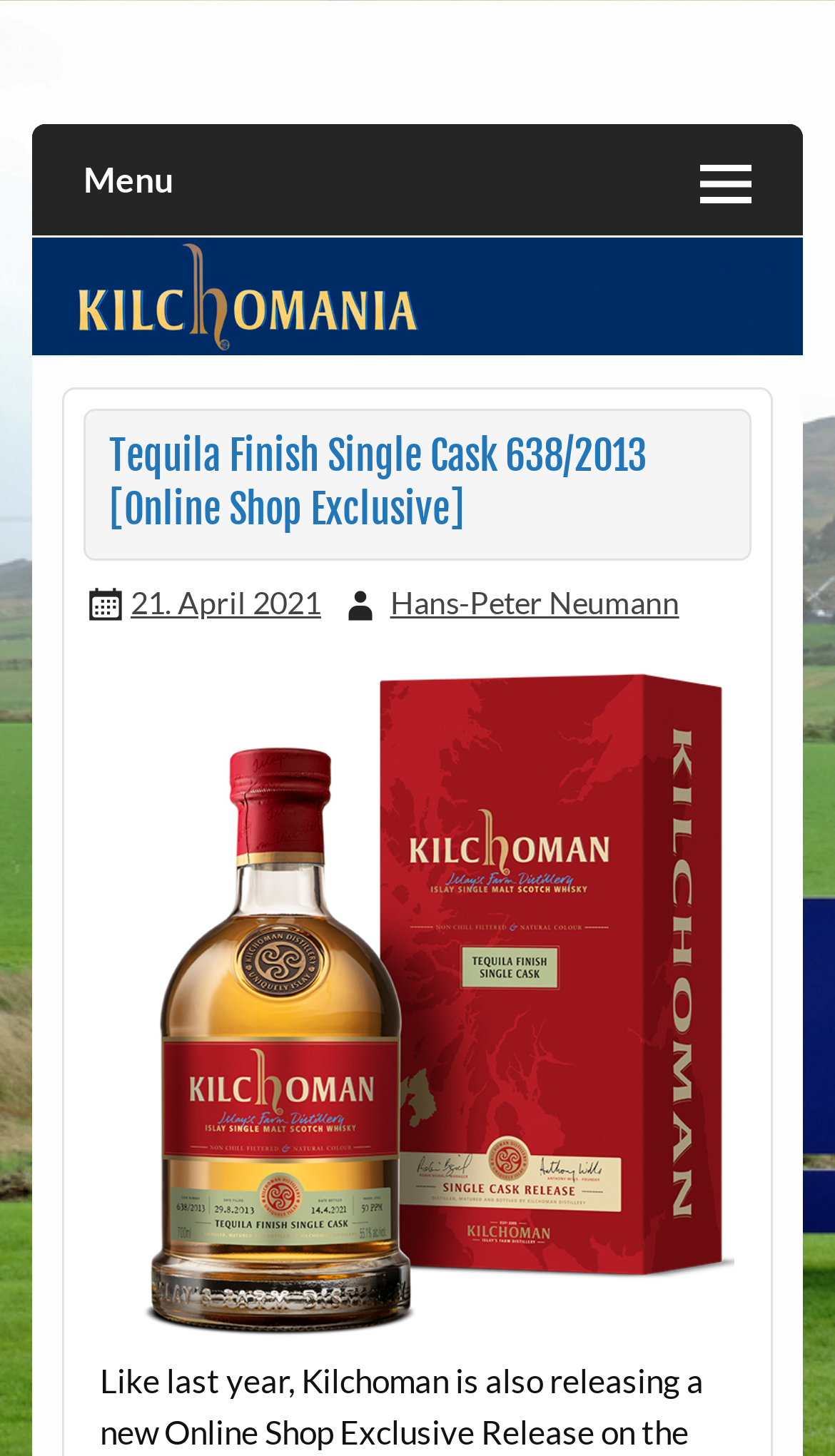Respond with a single word or phrase:
Who wrote the article?

Hans-Peter Neumann